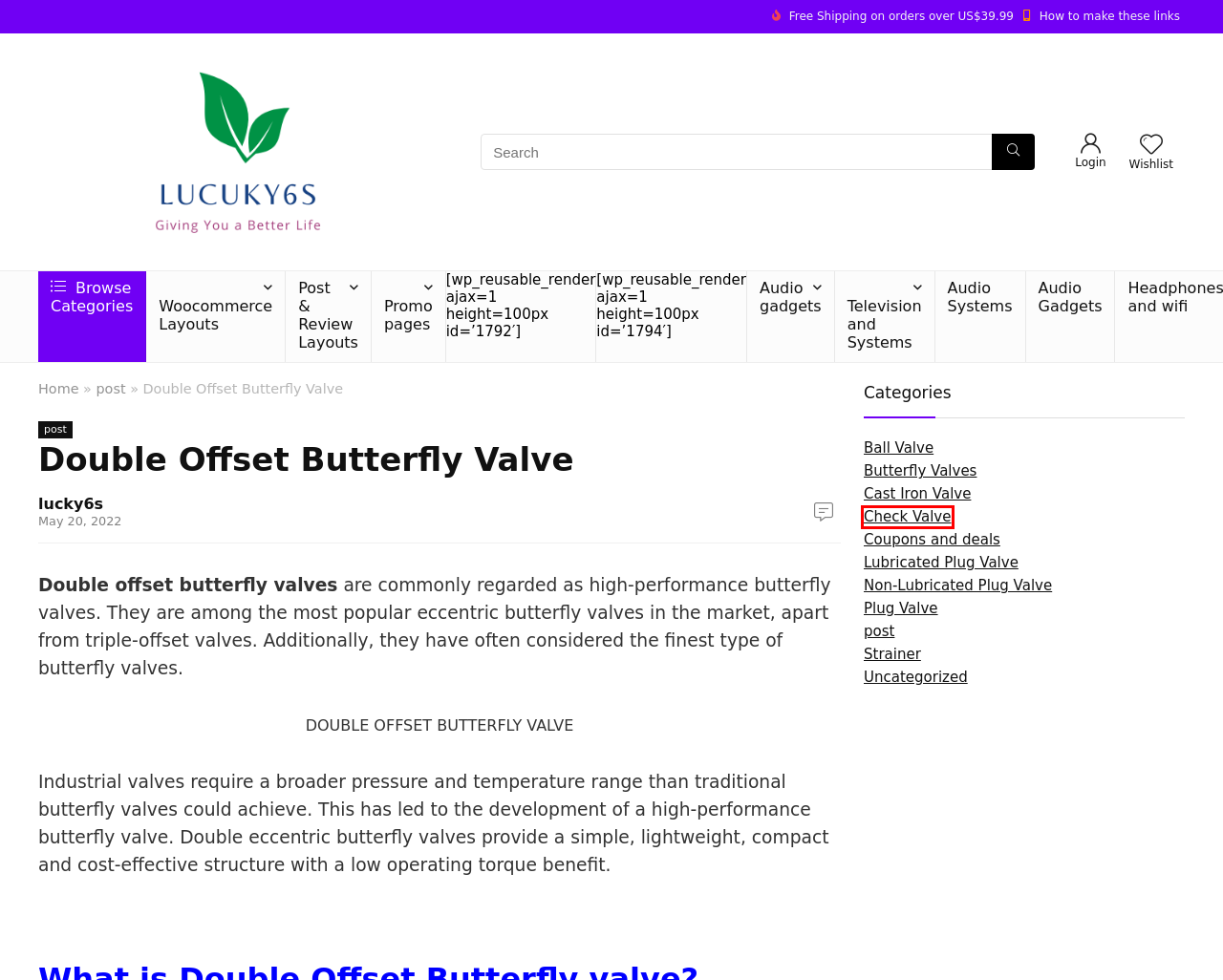Look at the screenshot of the webpage and find the element within the red bounding box. Choose the webpage description that best fits the new webpage that will appear after clicking the element. Here are the candidates:
A. Uncategorized – lucky6s-Best Valve manufacturer
B. Coupons and deals – lucky6s-Best Valve manufacturer
C. post – lucky6s-Best Valve manufacturer
D. Non-Lubricated Plug Valve – lucky6s-Best Valve manufacturer
E. Check Valve – lucky6s-Best Valve manufacturer
F. Lubricated Plug Valve – lucky6s-Best Valve manufacturer
G. Ball Valve – lucky6s-Best Valve manufacturer
H. lucky6s – lucky6s-Best Valve manufacturer

E